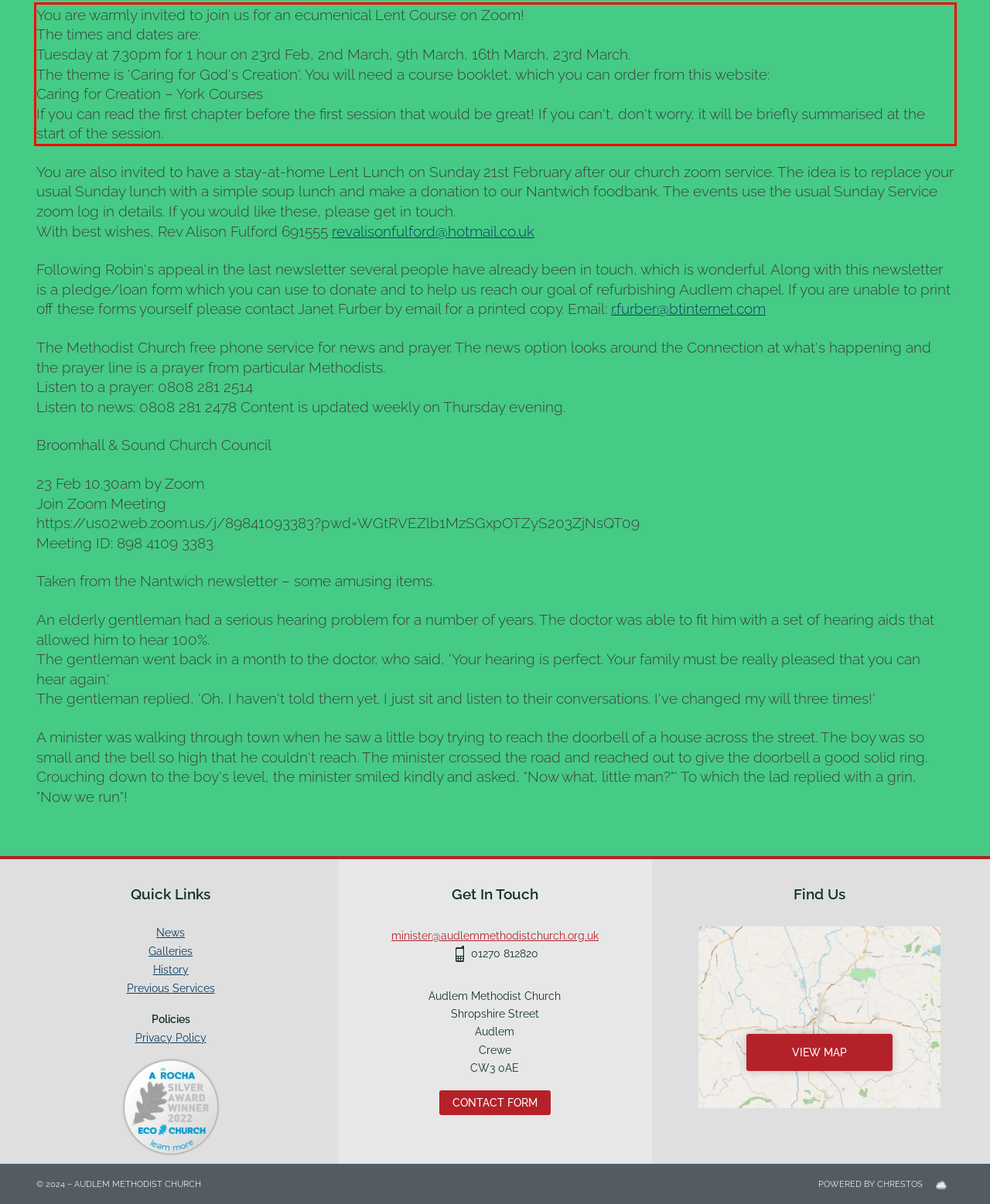Please identify the text within the red rectangular bounding box in the provided webpage screenshot.

You are warmly invited to join us for an ecumenical Lent Course on Zoom! The times and dates are: Tuesday at 7.30pm for 1 hour on 23rd Feb, 2nd March, 9th March, 16th March, 23rd March. The theme is 'Caring for God's Creation'. You will need a course booklet, which you can order from this website: Caring for Creation – York Courses If you can read the first chapter before the first session that would be great! If you can't, don't worry, it will be briefly summarised at the start of the session.